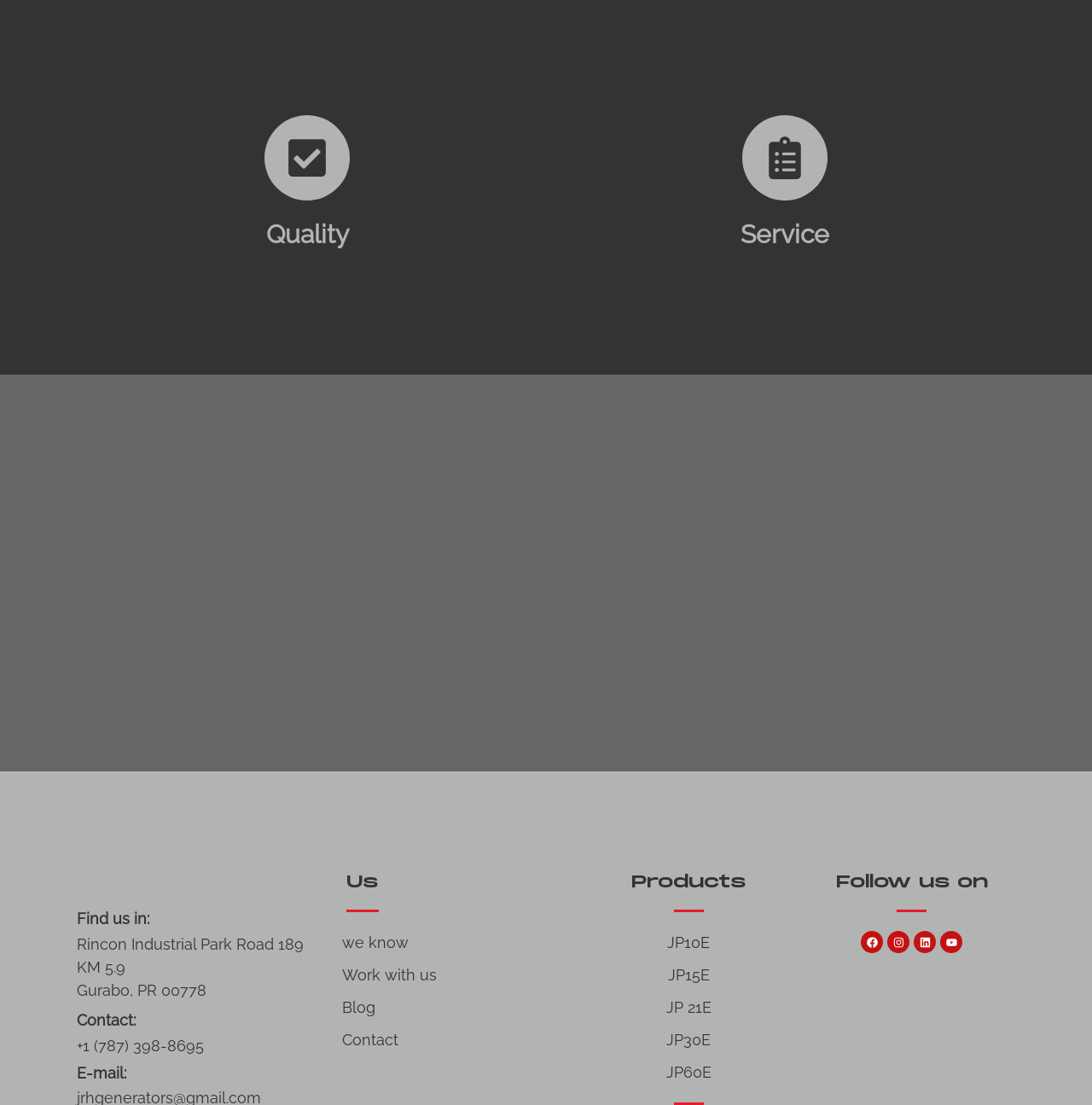What is the company name?
Using the image, answer in one word or phrase.

JRH Power Generator